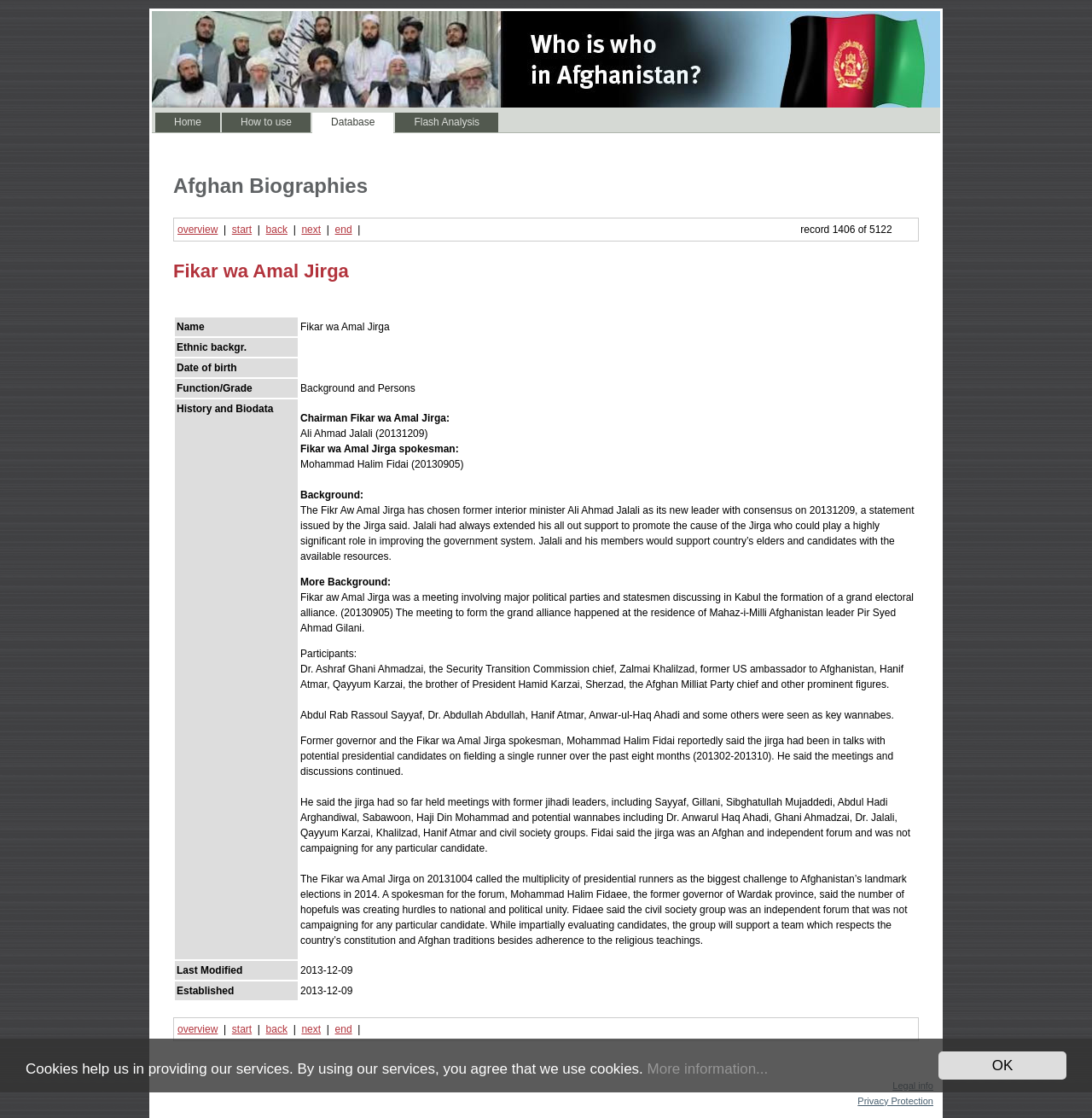Please determine the bounding box coordinates of the element's region to click for the following instruction: "Click on the 'Home' link".

[0.142, 0.101, 0.202, 0.118]